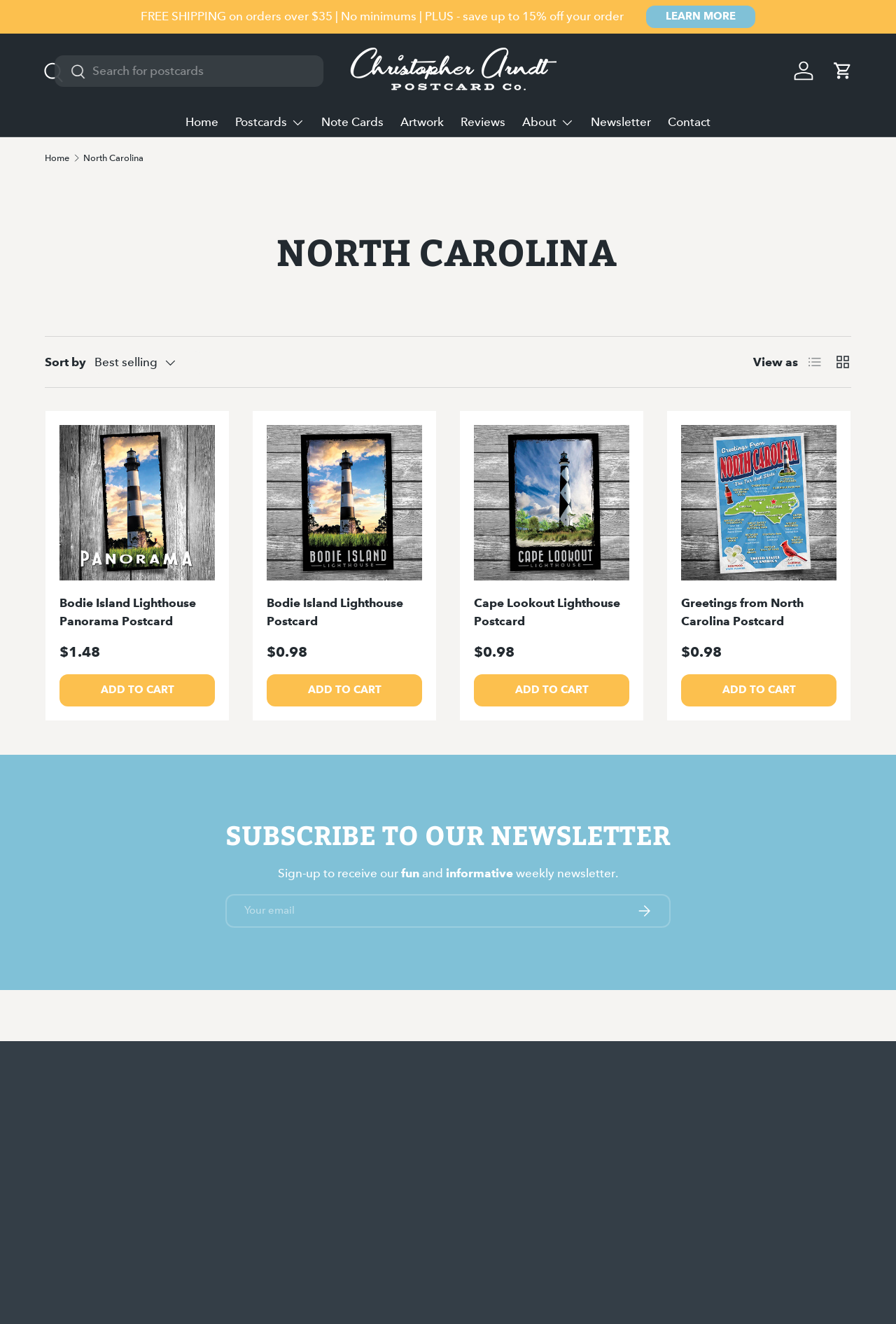How many postcard products are displayed on this page?
Examine the image closely and answer the question with as much detail as possible.

I counted the number of postcard products displayed on this page, and there are three products: Bodie Island Lighthouse Panorama Postcard, Bodie Island Lighthouse Postcard, and Cape Lookout Lighthouse Postcard.